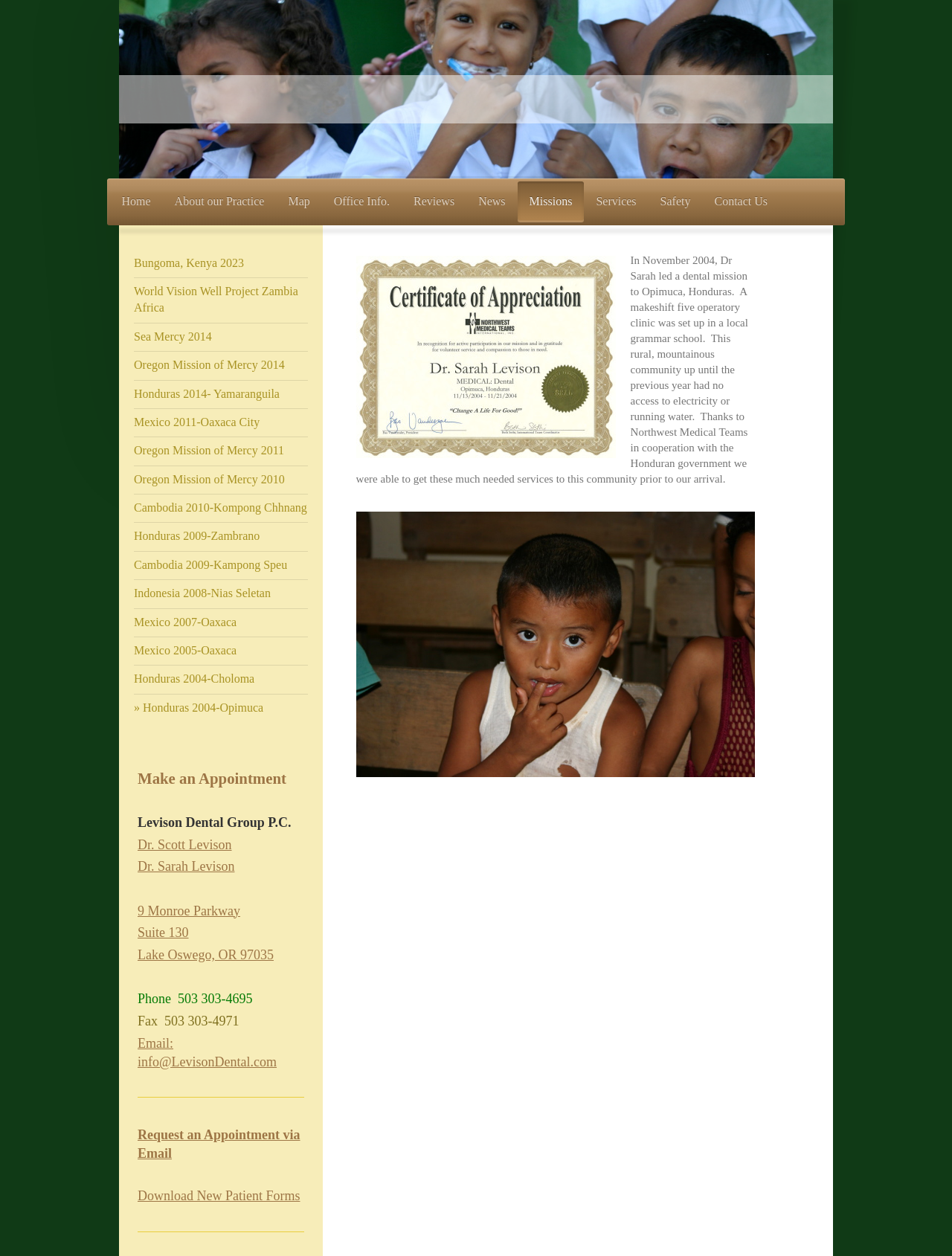What is the address of the dental group?
Please respond to the question thoroughly and include all relevant details.

The address of the dental group can be found at the bottom of the webpage, which is '9 Monroe Parkway, Suite 130, Lake Oswego, OR 97035', indicating the physical location of the dental group.